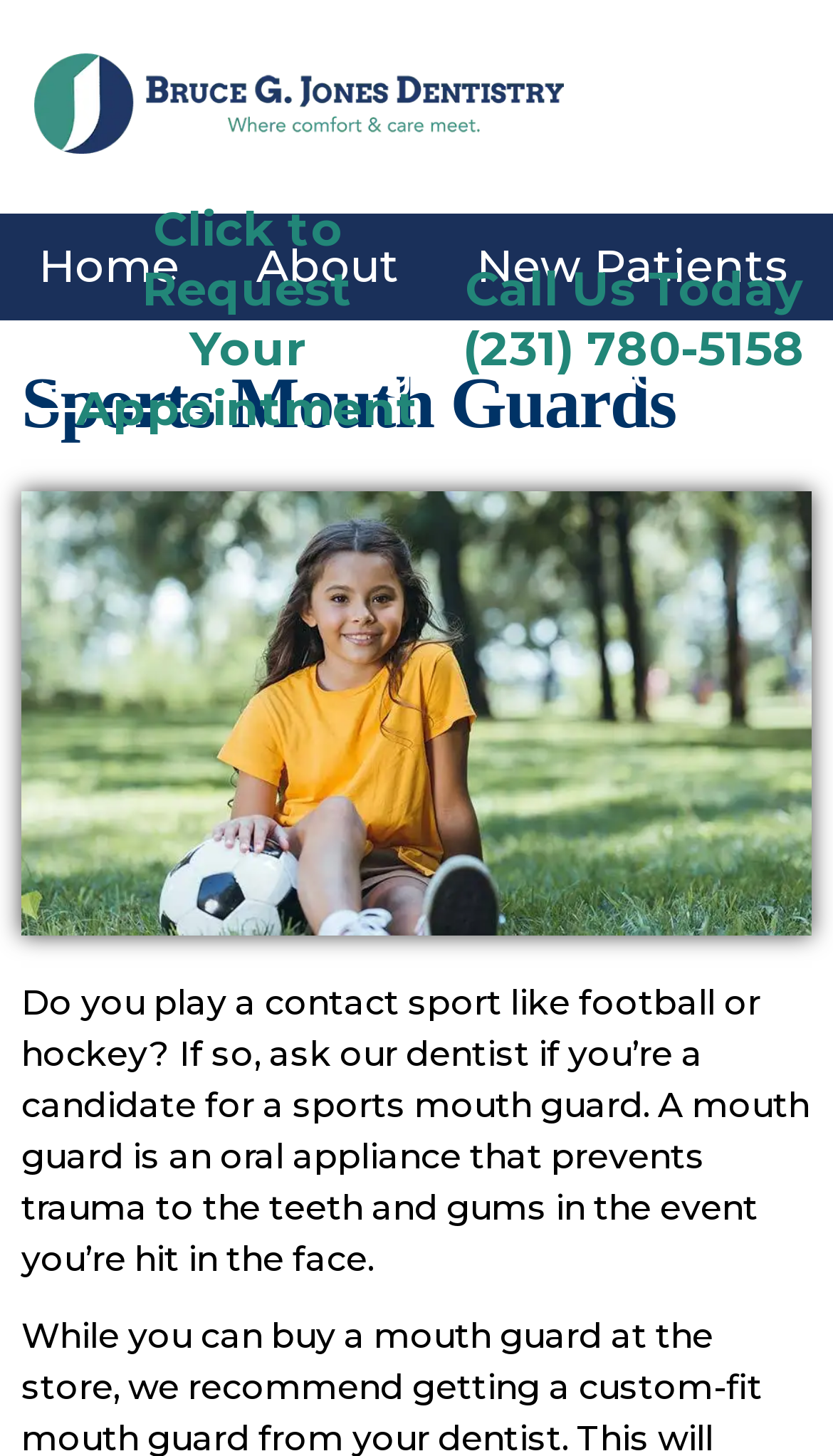Based on the element description, predict the bounding box coordinates (top-left x, top-left y, bottom-right x, bottom-right y) for the UI element in the screenshot: About

[0.262, 0.147, 0.526, 0.22]